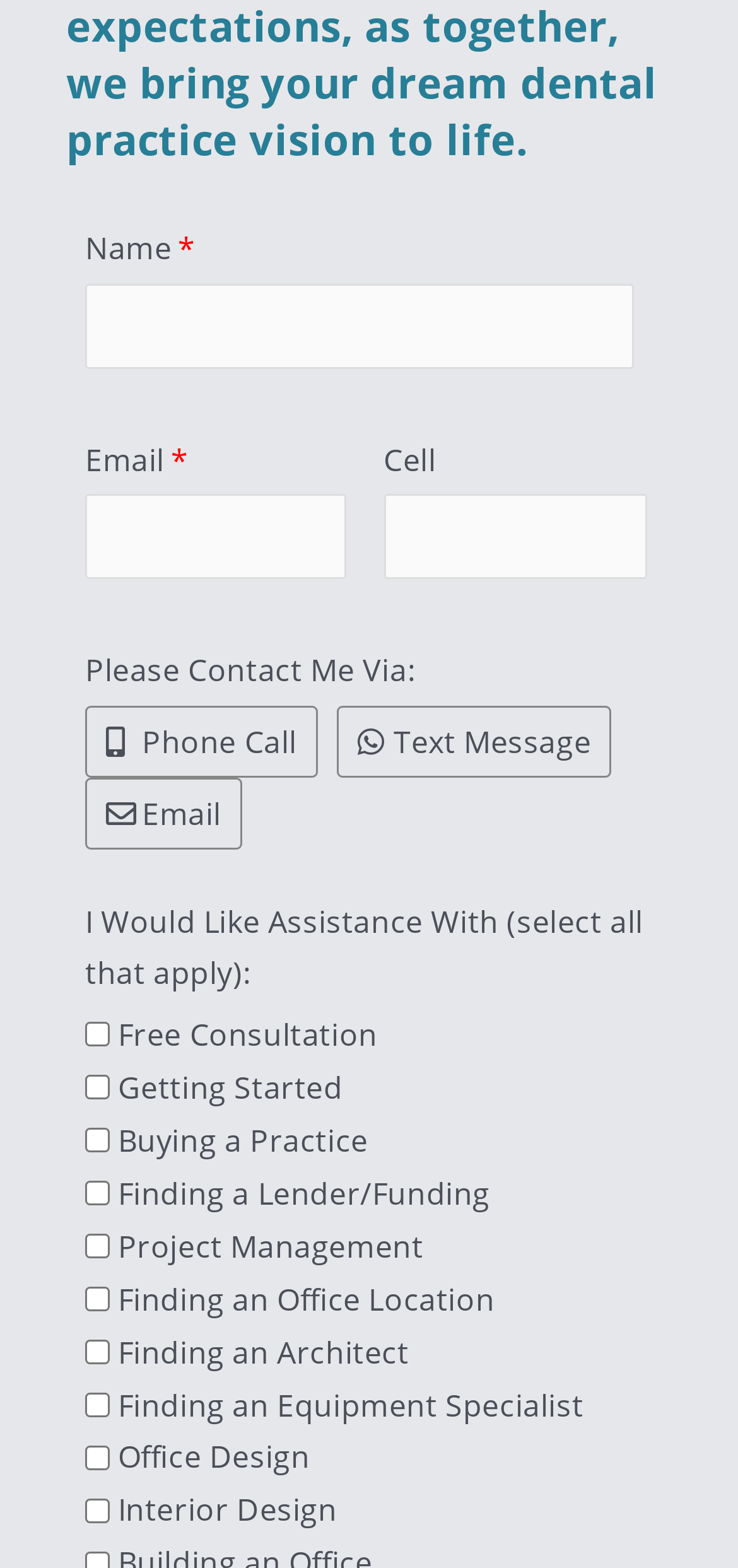Please specify the bounding box coordinates of the clickable region necessary for completing the following instruction: "Type your cell phone number". The coordinates must consist of four float numbers between 0 and 1, i.e., [left, top, right, bottom].

[0.52, 0.315, 0.876, 0.37]